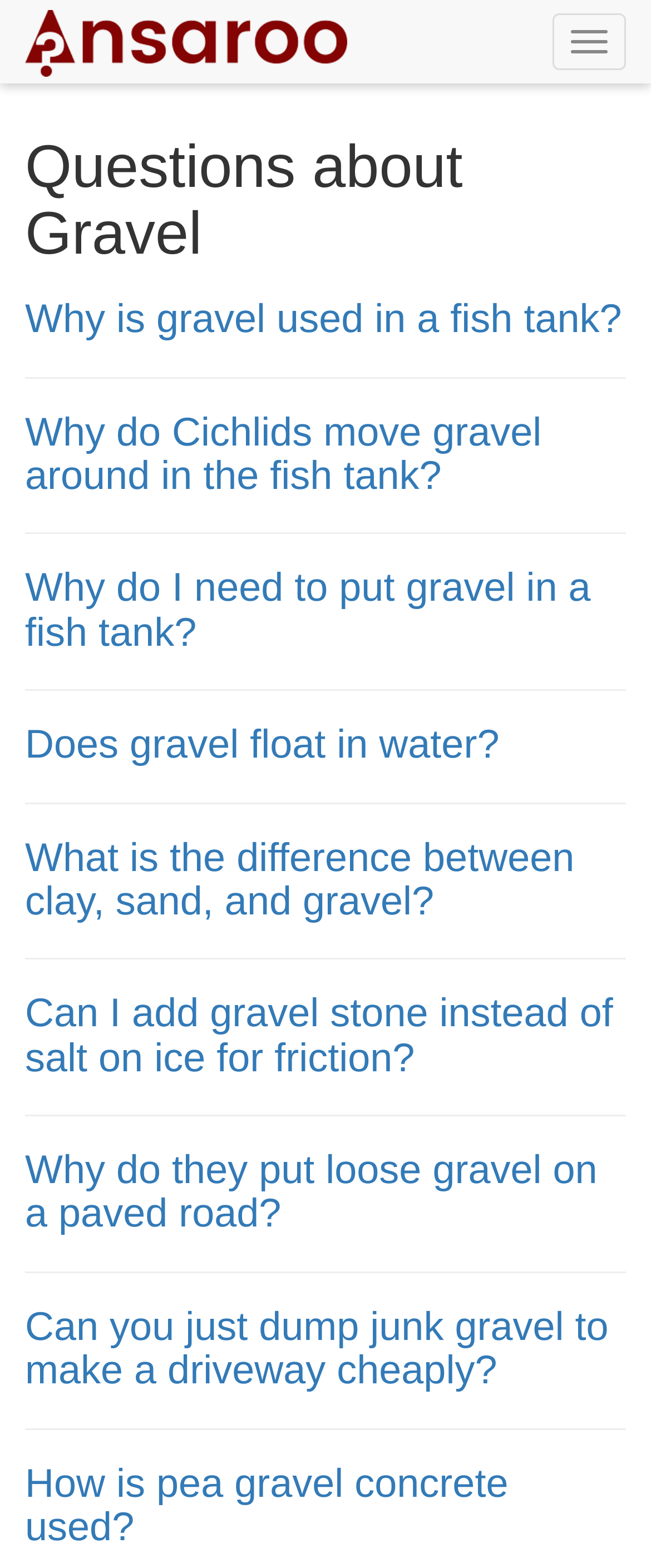Bounding box coordinates should be in the format (top-left x, top-left y, bottom-right x, bottom-right y) and all values should be floating point numbers between 0 and 1. Determine the bounding box coordinate for the UI element described as: Does gravel float in water?

[0.038, 0.461, 0.767, 0.49]